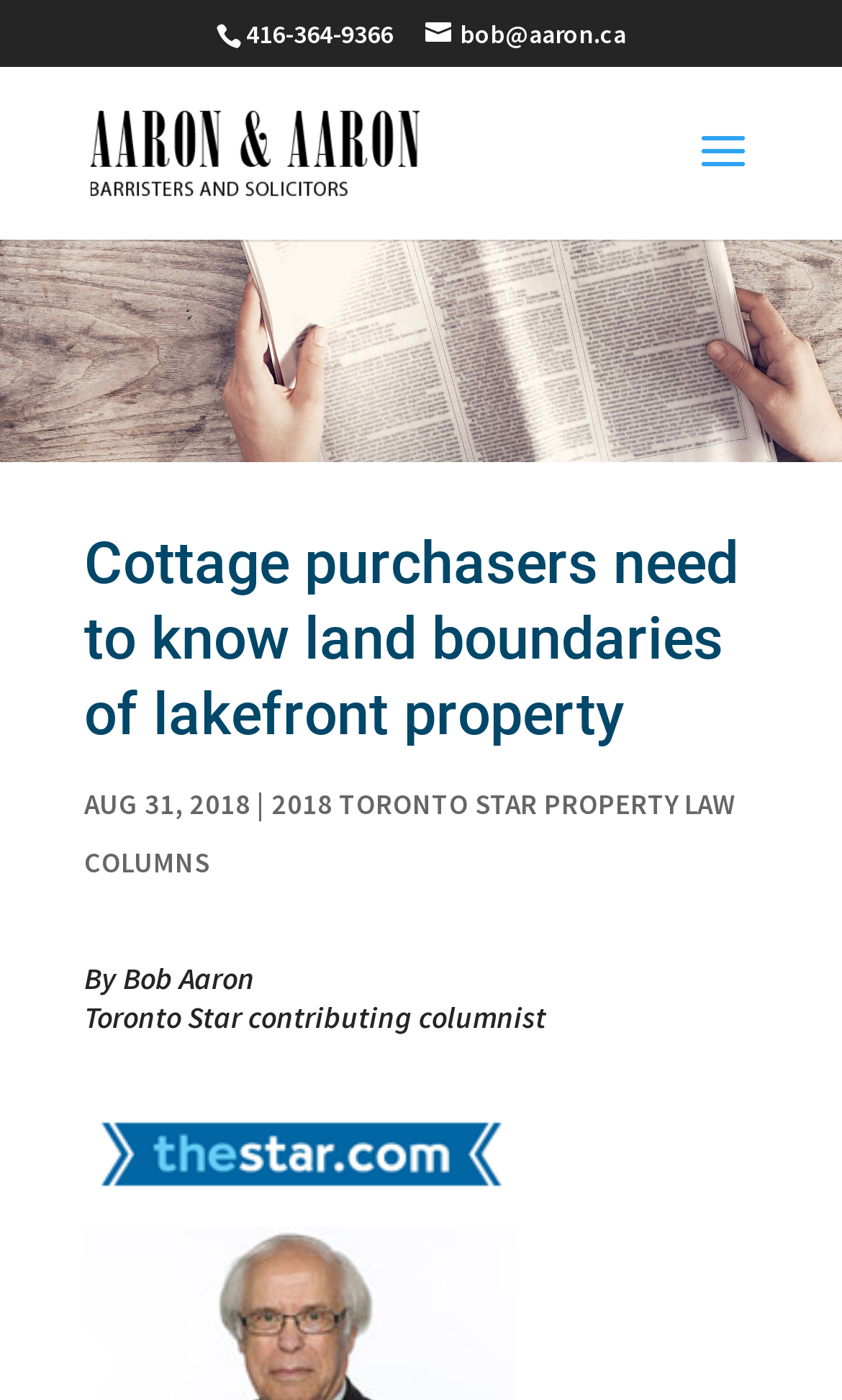Using the webpage screenshot, find the UI element described by parent_node: Bob Aaron bob@aaron.ca title="thestar.com". Provide the bounding box coordinates in the format (top-left x, top-left y, bottom-right x, bottom-right y), ensuring all values are floating point numbers between 0 and 1.

[0.108, 0.839, 0.605, 0.87]